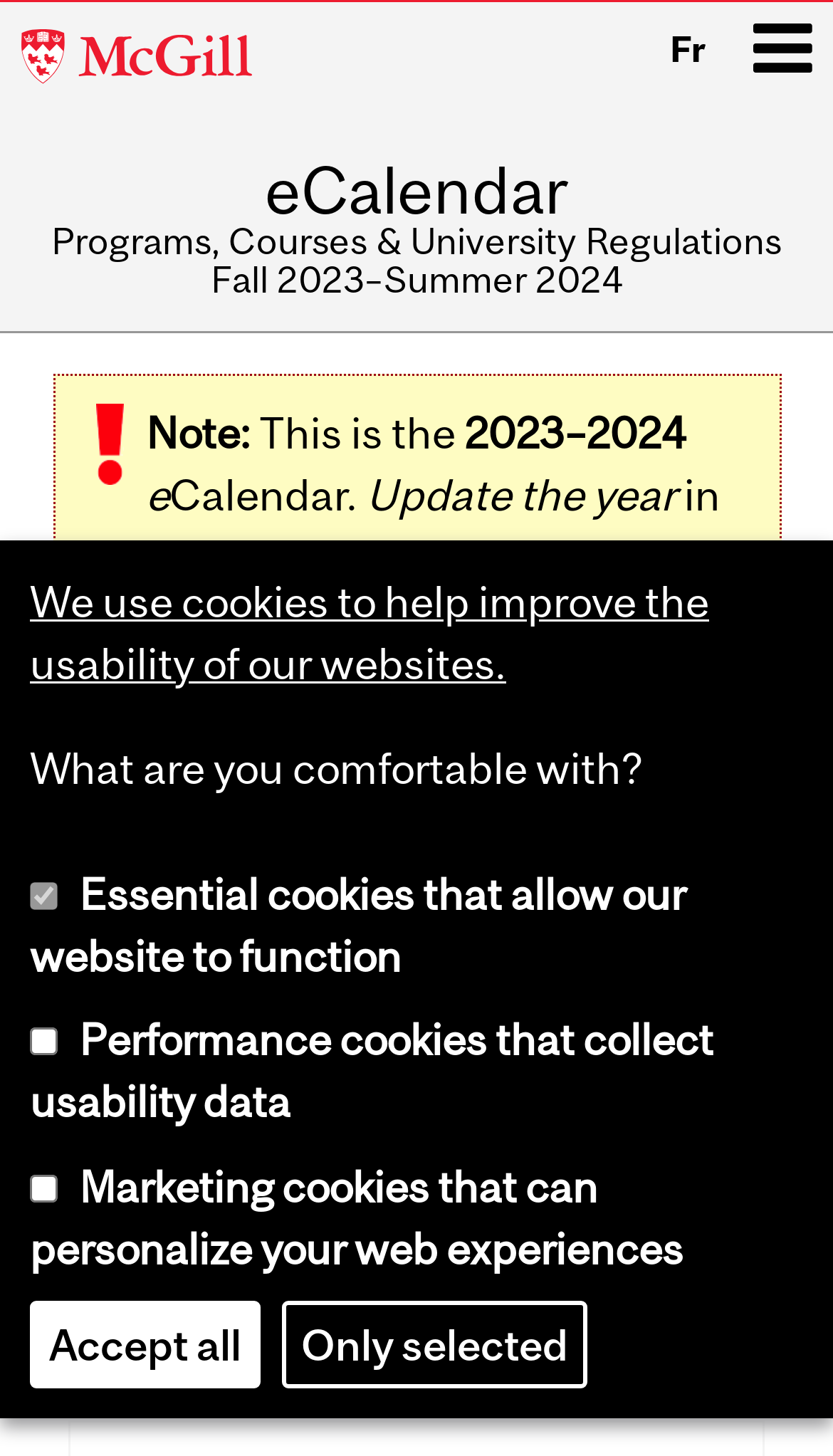Please locate the bounding box coordinates of the element that needs to be clicked to achieve the following instruction: "Skip to primary content". The coordinates should be four float numbers between 0 and 1, i.e., [left, top, right, bottom].

None